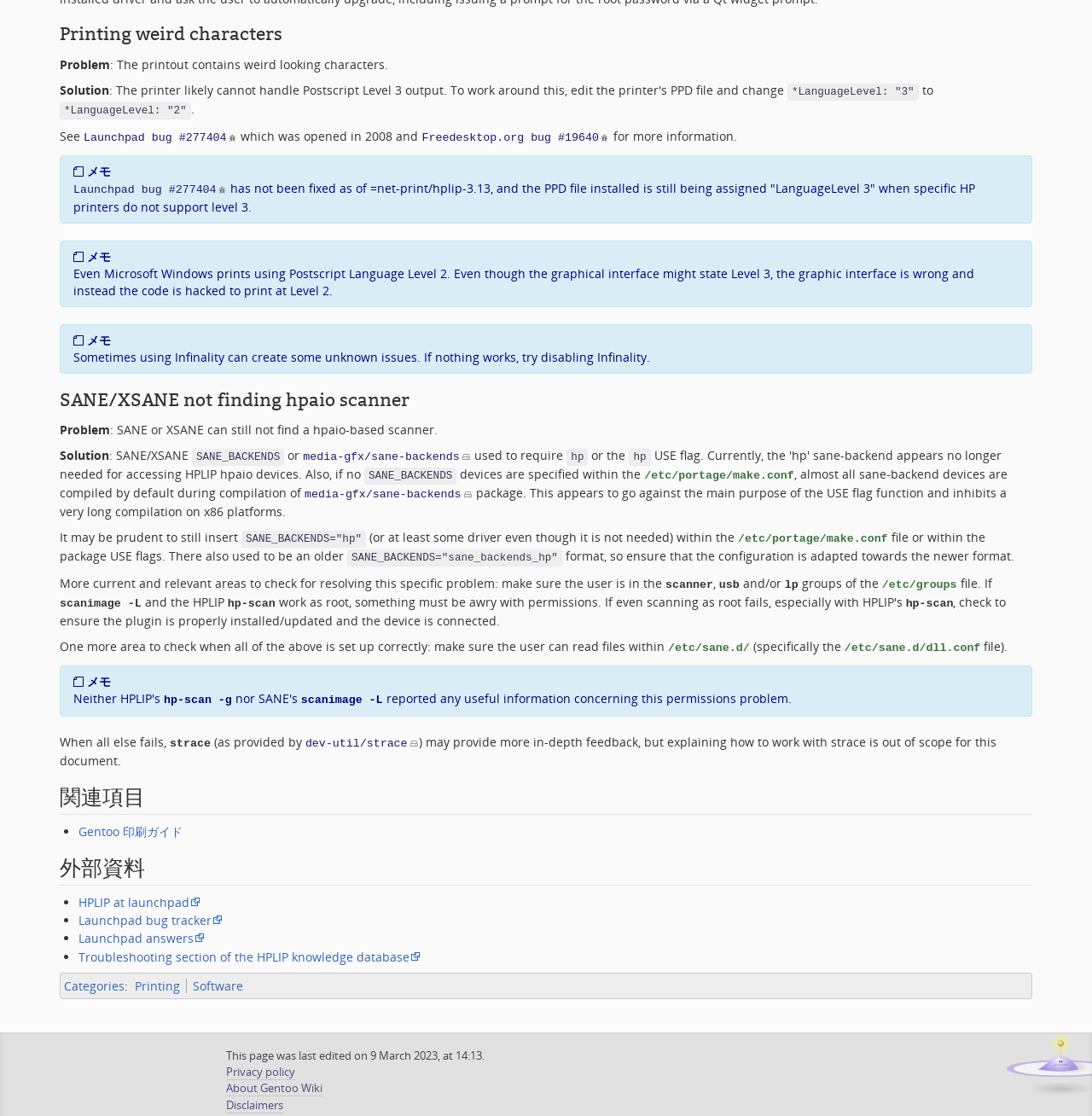Please locate the bounding box coordinates of the element that should be clicked to complete the given instruction: "Click the 'Gentoo 印刷ガイド' link".

[0.072, 0.738, 0.167, 0.752]